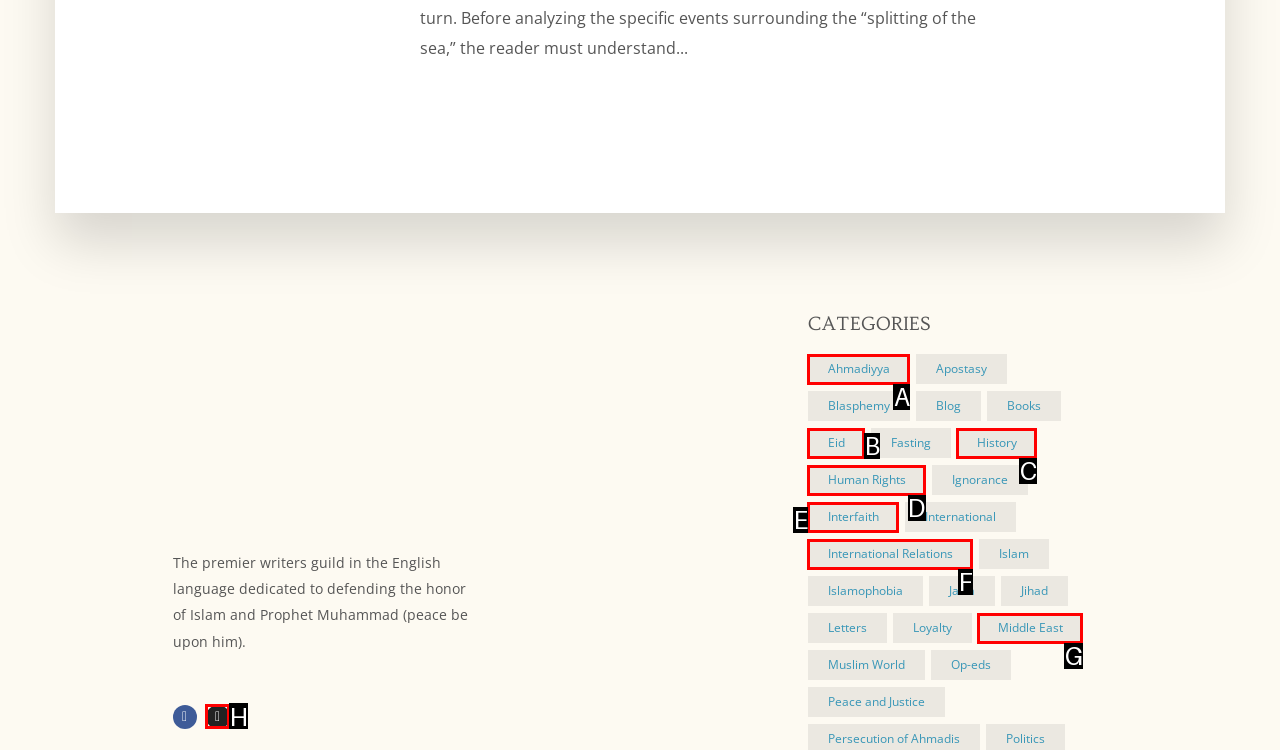Select the letter of the UI element you need to click to complete this task: Read about Human Rights.

D